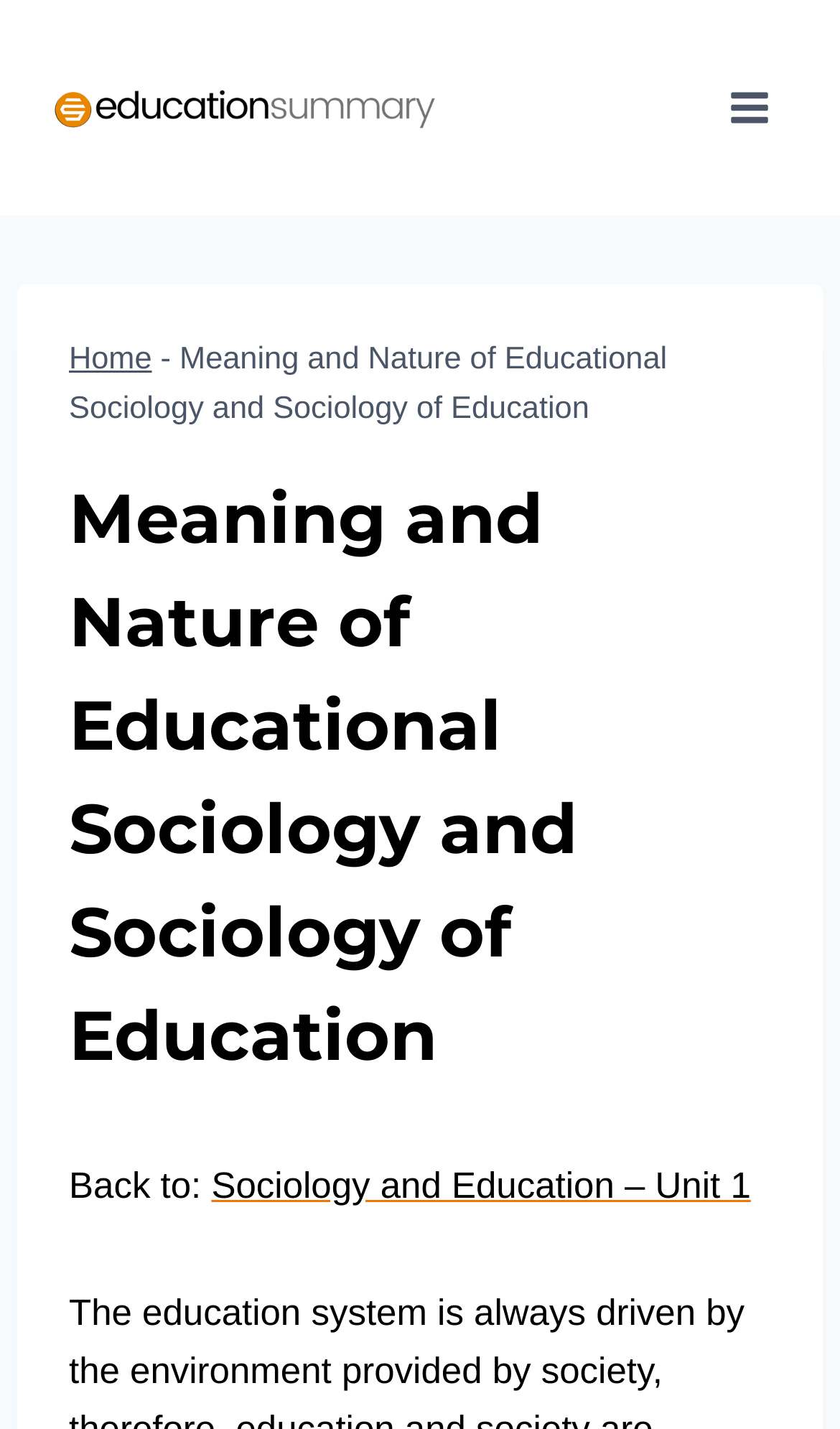What is the link to the previous unit?
Based on the visual content, answer with a single word or a brief phrase.

Sociology and Education – Unit 1